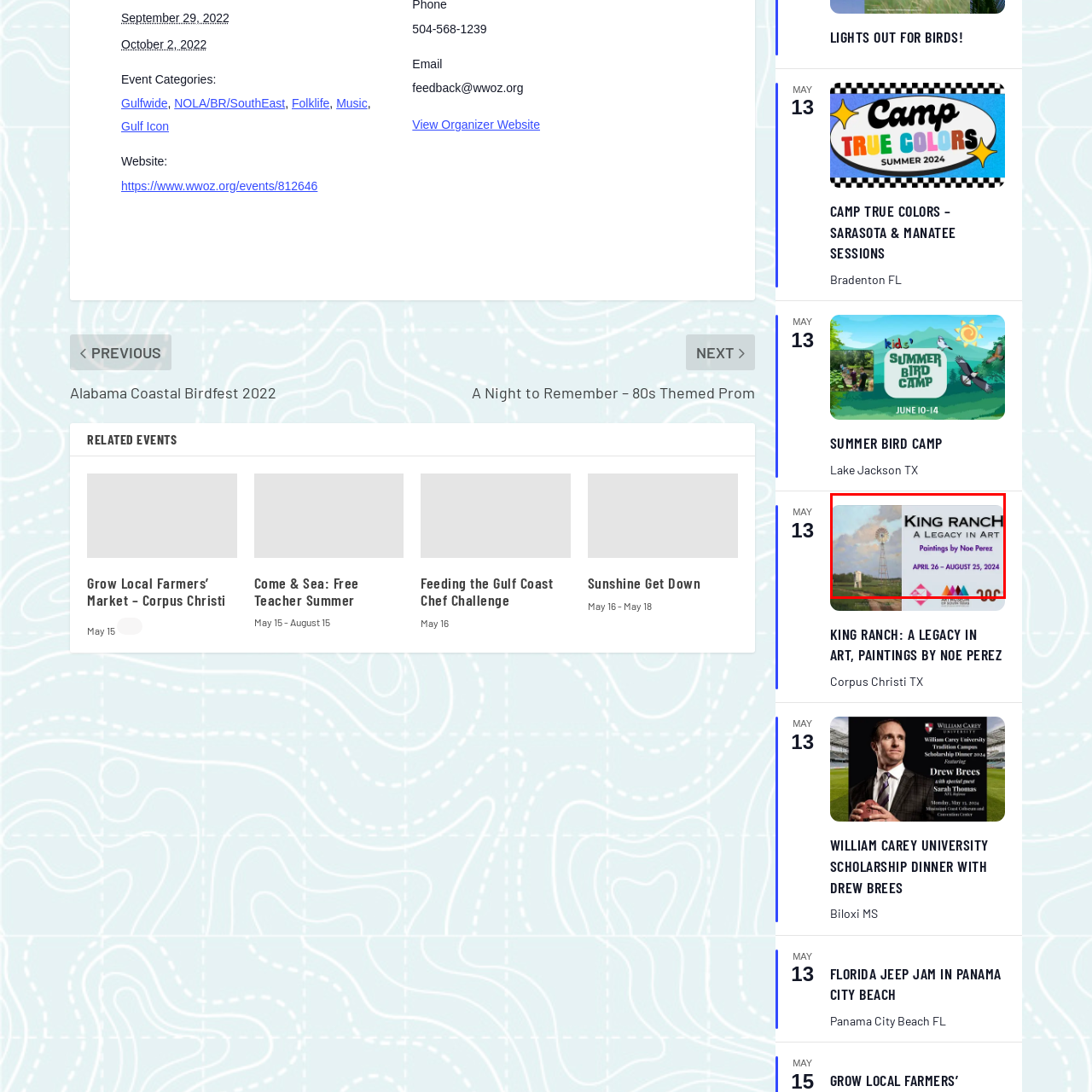Explain in detail what is depicted in the image enclosed by the red boundary.

This image promotes an exhibition titled "King Ranch: A Legacy in Art," featuring paintings by Noe Perez. The event runs from April 26 to August 25, 2024. The backdrop showcases a serene landscape with a windmill, reflecting the artistic themes of the King Ranch, which is known for its rich history and cultural significance. The display also features colorful icons representing the sponsoring organizations, highlighting the collaborative effort behind this exhibition.